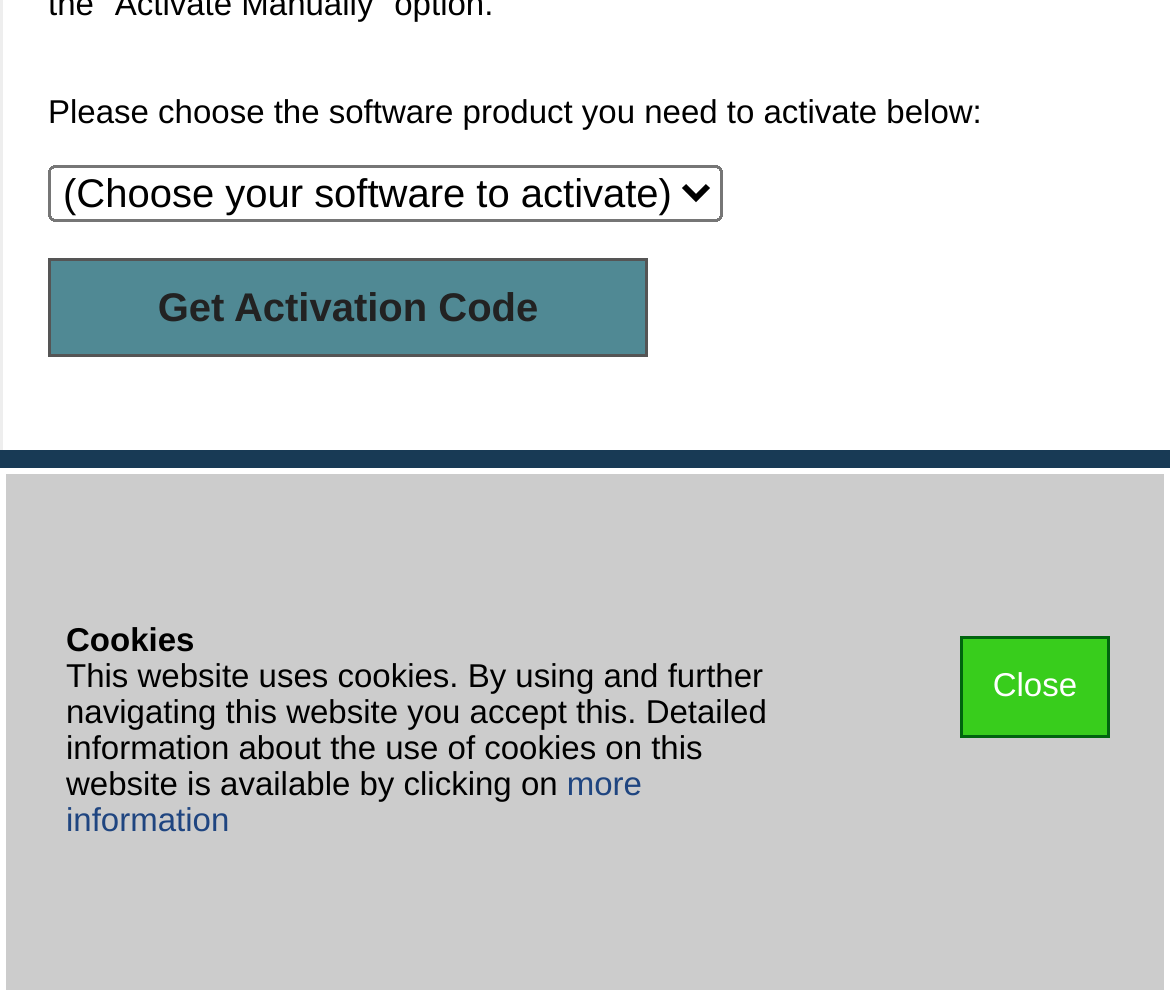Calculate the bounding box coordinates of the UI element given the description: "Home".

None